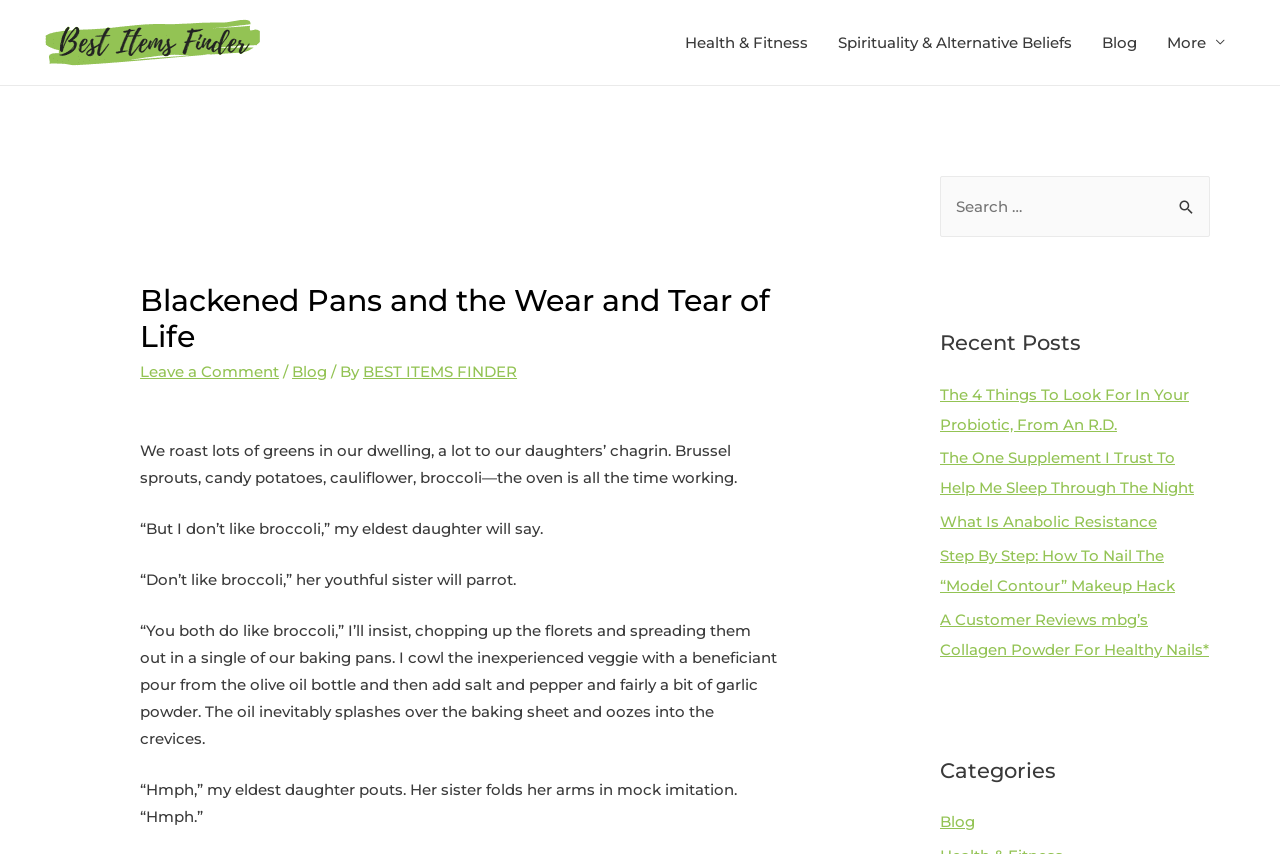What is the purpose of the search box?
Based on the image, please offer an in-depth response to the question.

The search box is located in the top-right corner of the page, and the label 'Search for:' suggests that it is intended for users to search for specific topics or keywords within the website.